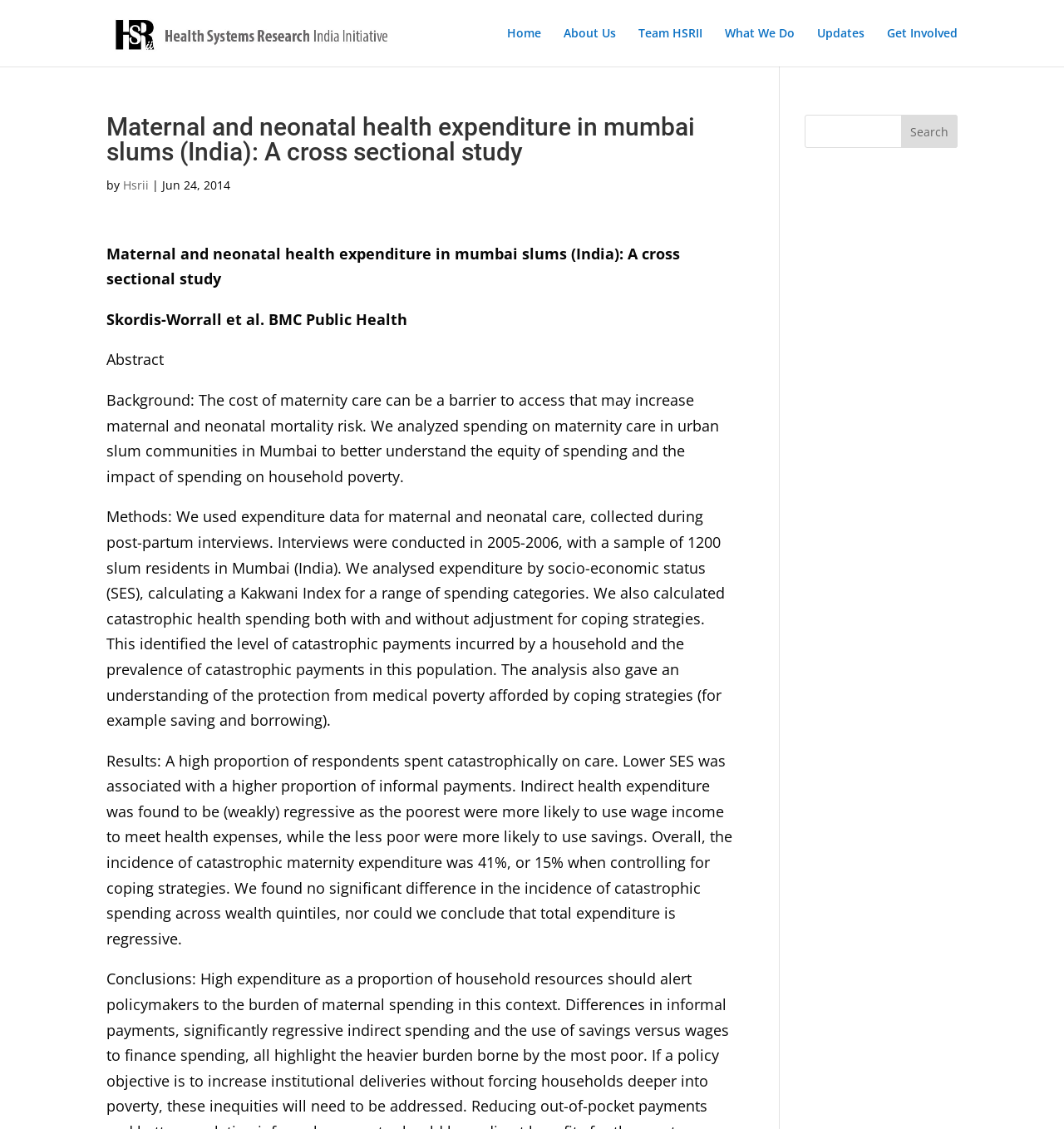Given the element description Hsrii, identify the bounding box coordinates for the UI element on the webpage screenshot. The format should be (top-left x, top-left y, bottom-right x, bottom-right y), with values between 0 and 1.

[0.116, 0.157, 0.14, 0.171]